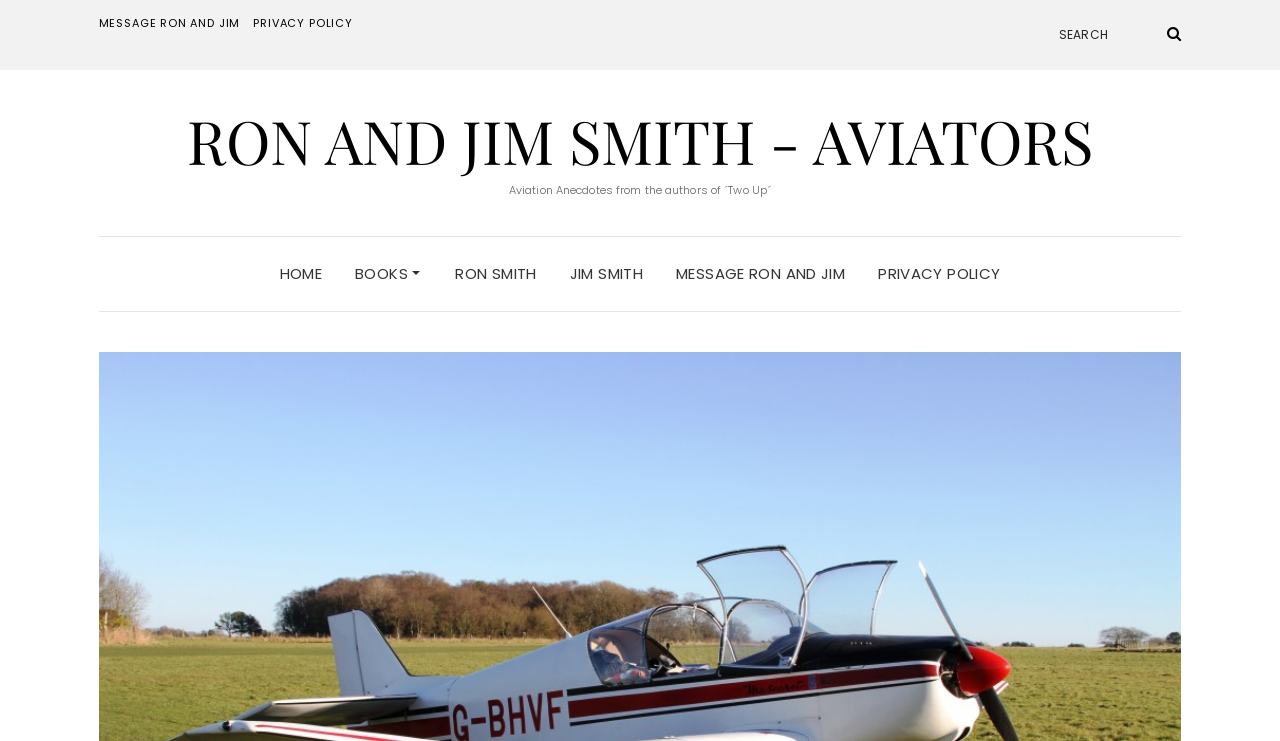What is the purpose of the search box?
Using the visual information, answer the question in a single word or phrase.

To search the website